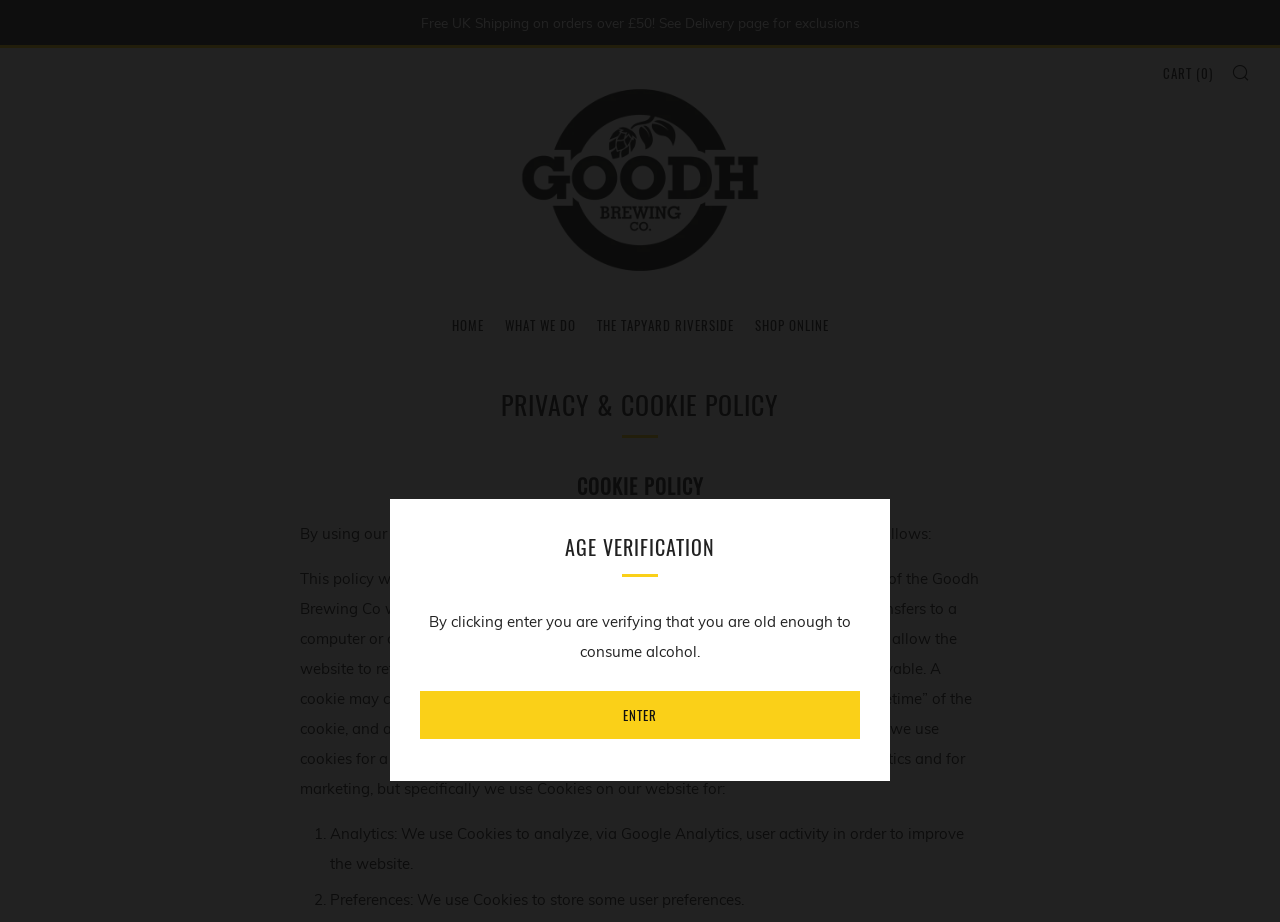Please identify the bounding box coordinates of the element's region that should be clicked to execute the following instruction: "Click Softwares". The bounding box coordinates must be four float numbers between 0 and 1, i.e., [left, top, right, bottom].

None